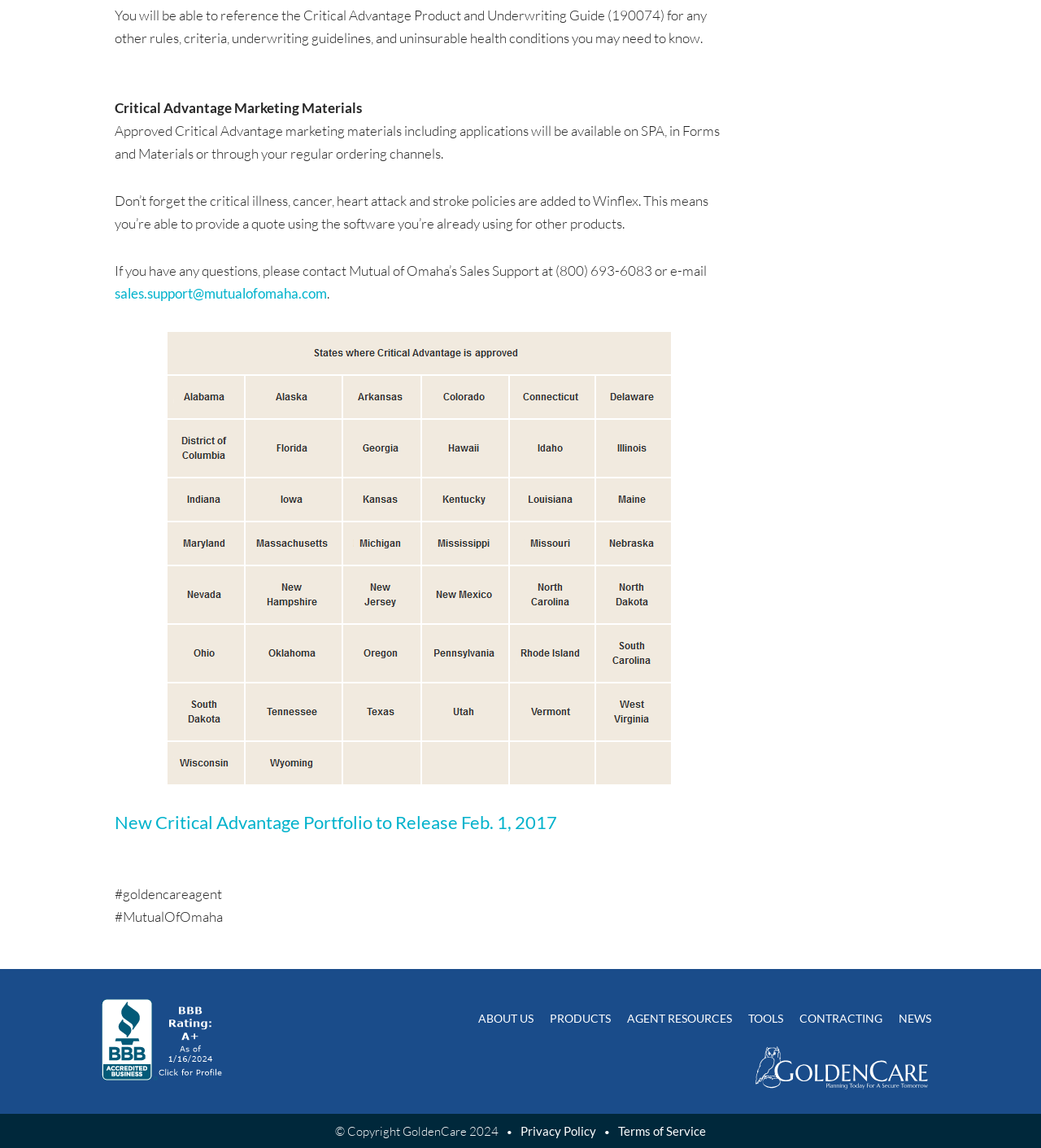Identify the bounding box coordinates of the clickable region to carry out the given instruction: "Check 'NEWS'".

[0.855, 0.87, 0.902, 0.904]